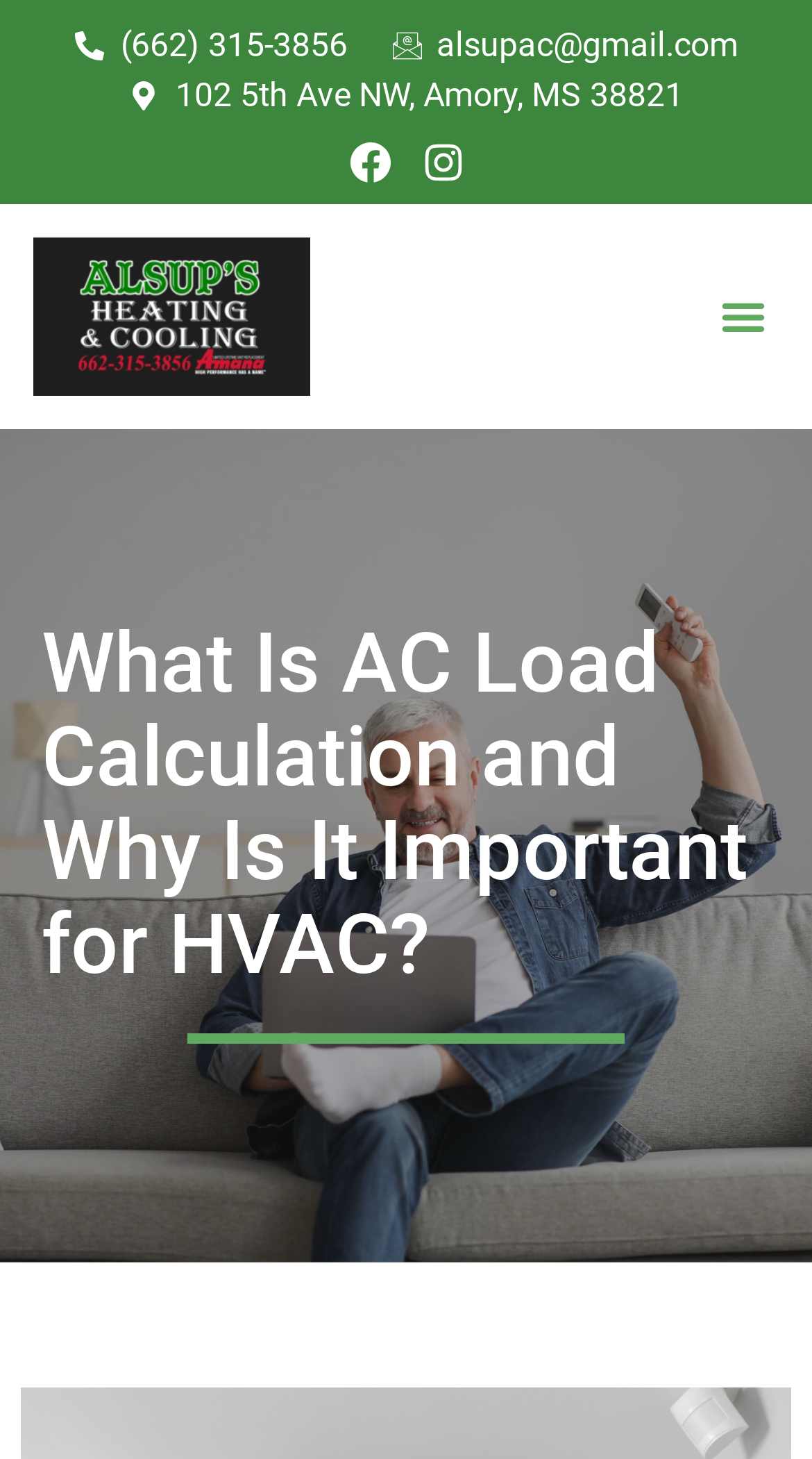Determine the bounding box coordinates of the clickable area required to perform the following instruction: "Read about AC load calculation". The coordinates should be represented as four float numbers between 0 and 1: [left, top, right, bottom].

[0.051, 0.422, 0.949, 0.679]